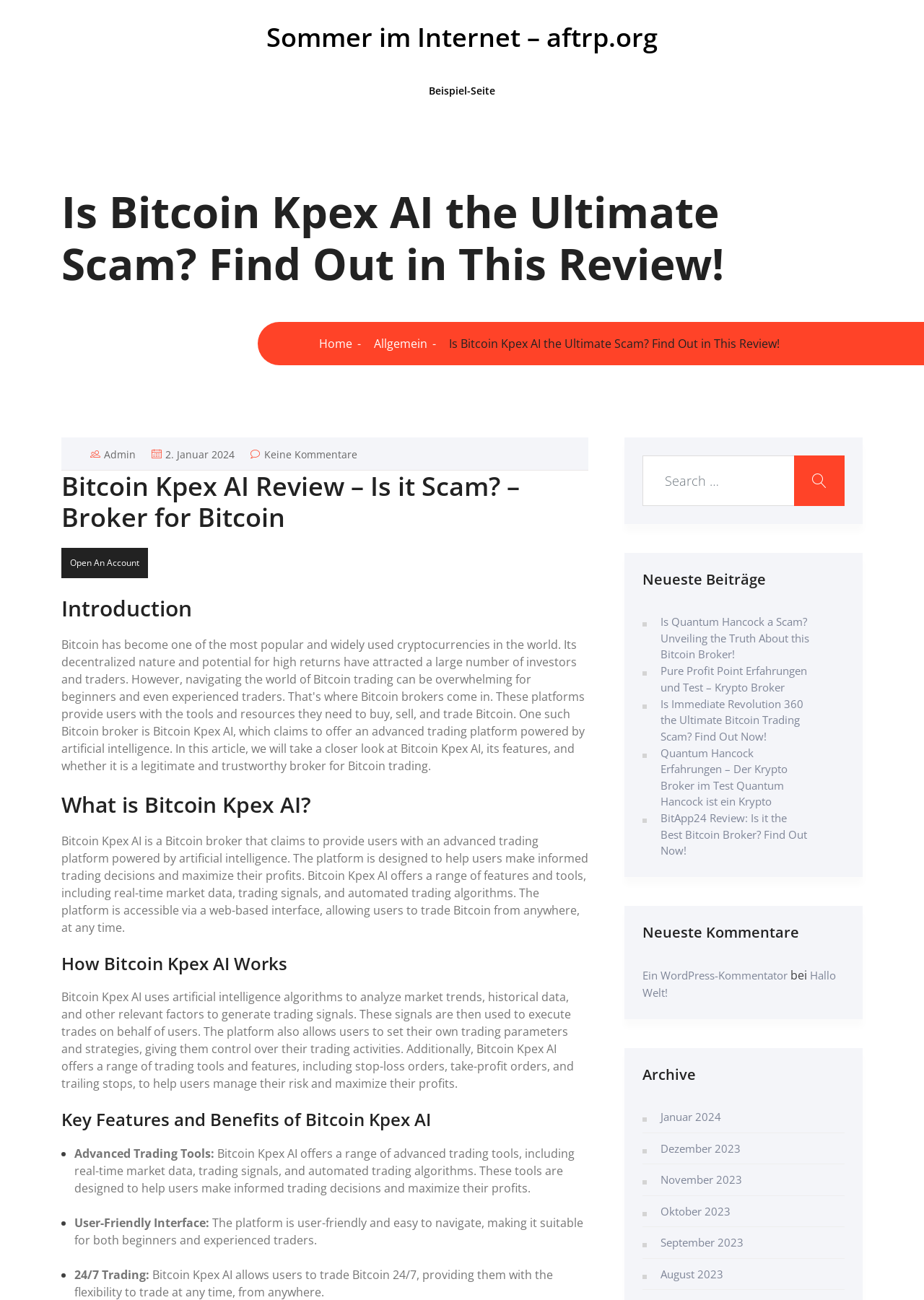Please specify the bounding box coordinates of the clickable region to carry out the following instruction: "Follow the 'Ayorinde, Slavery and the Post-Black Imagination' link". The coordinates should be four float numbers between 0 and 1, in the format [left, top, right, bottom].

None